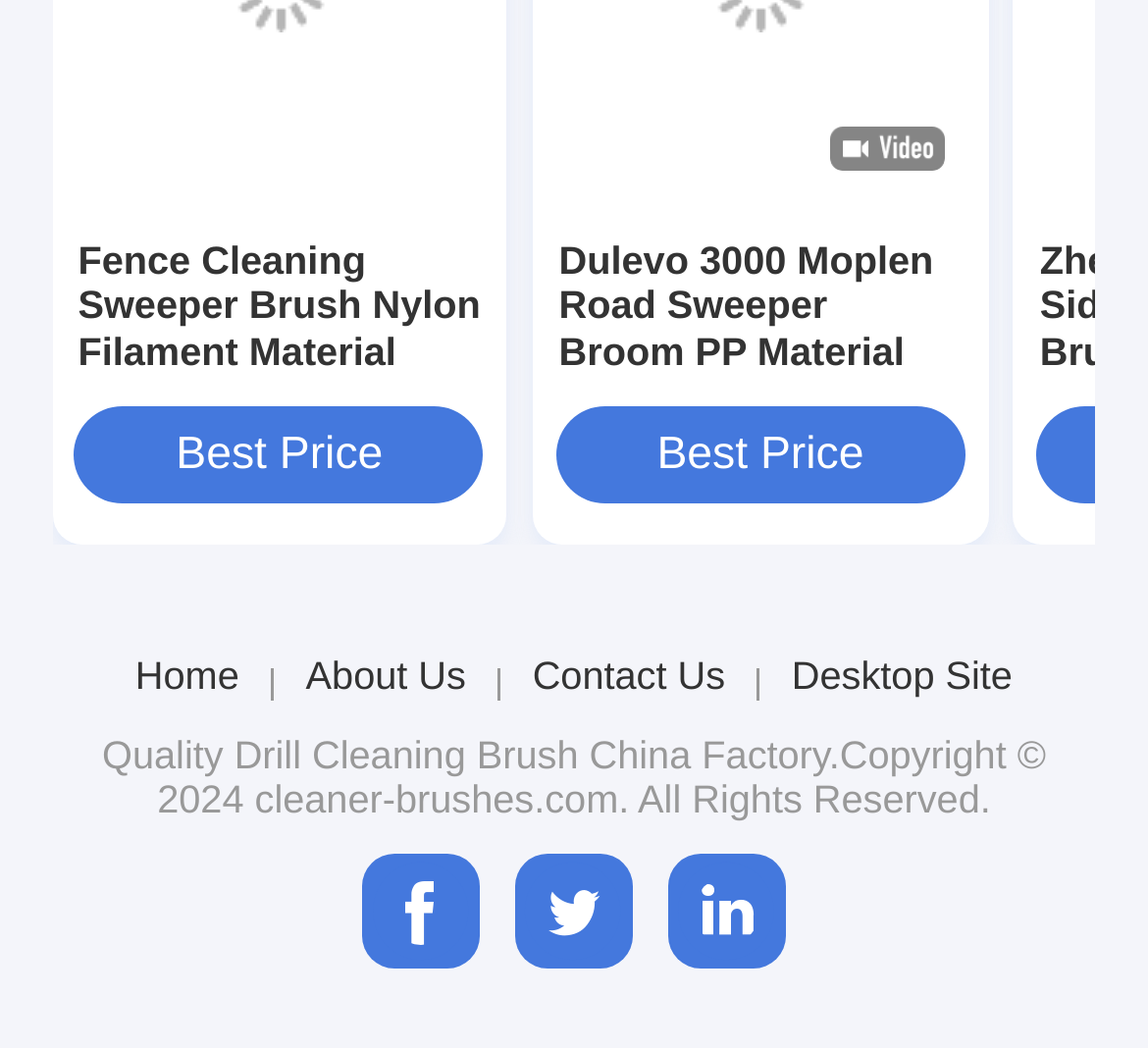Locate the bounding box coordinates of the area that needs to be clicked to fulfill the following instruction: "View Fence Cleaning Sweeper Brush Nylon Filament Material". The coordinates should be in the format of four float numbers between 0 and 1, namely [left, top, right, bottom].

[0.068, 0.227, 0.419, 0.357]